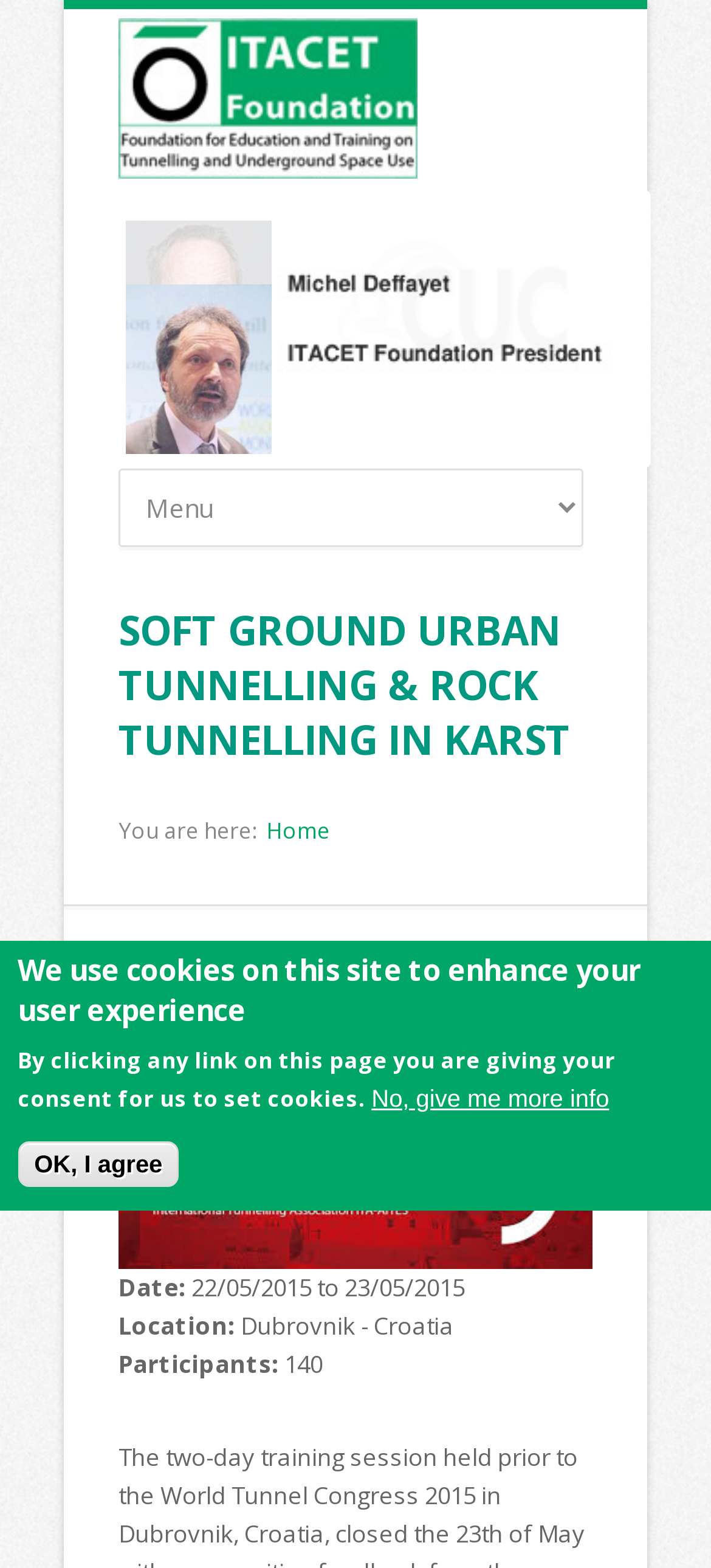Extract the bounding box for the UI element that matches this description: "Франция Обекти".

None